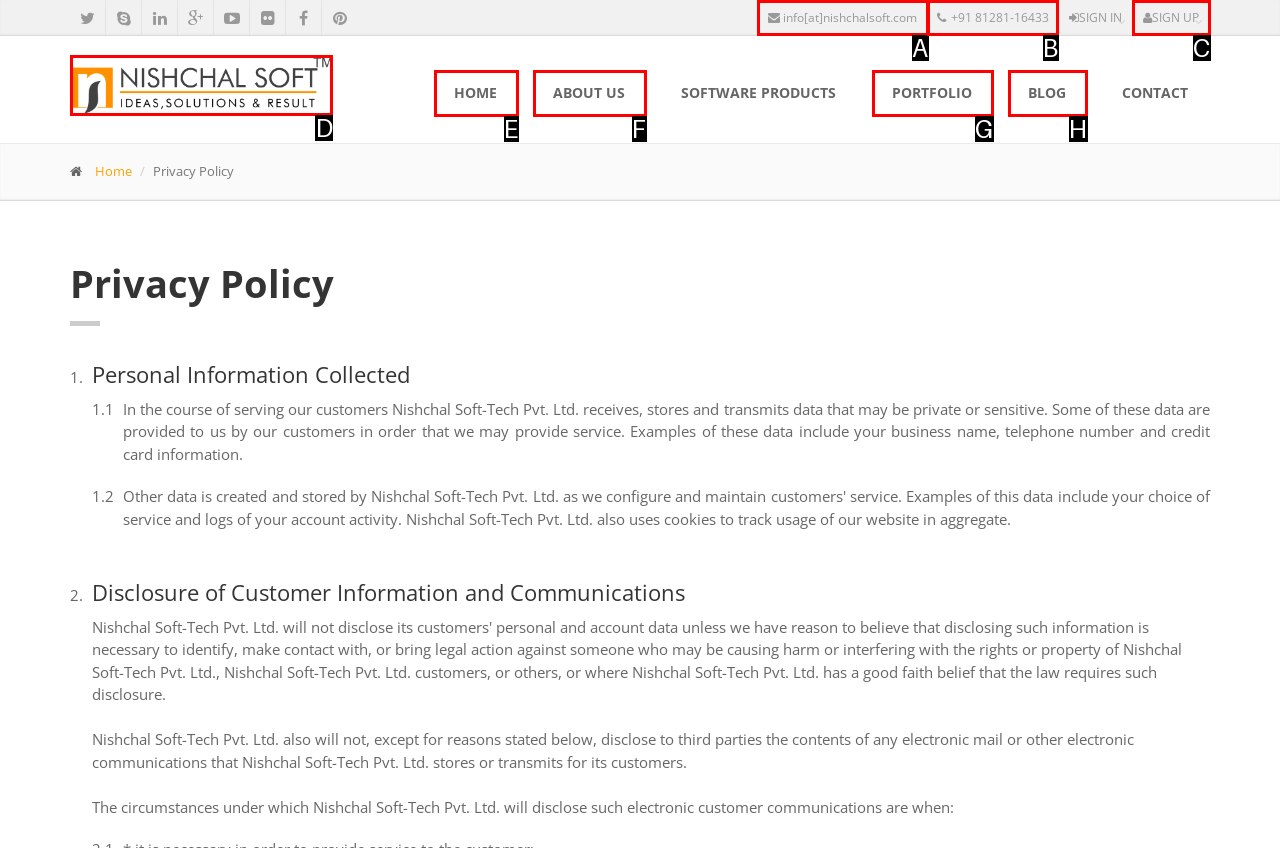Determine the letter of the element I should select to fulfill the following instruction: Click the Nishchal Soft-Tech Logo. Just provide the letter.

D